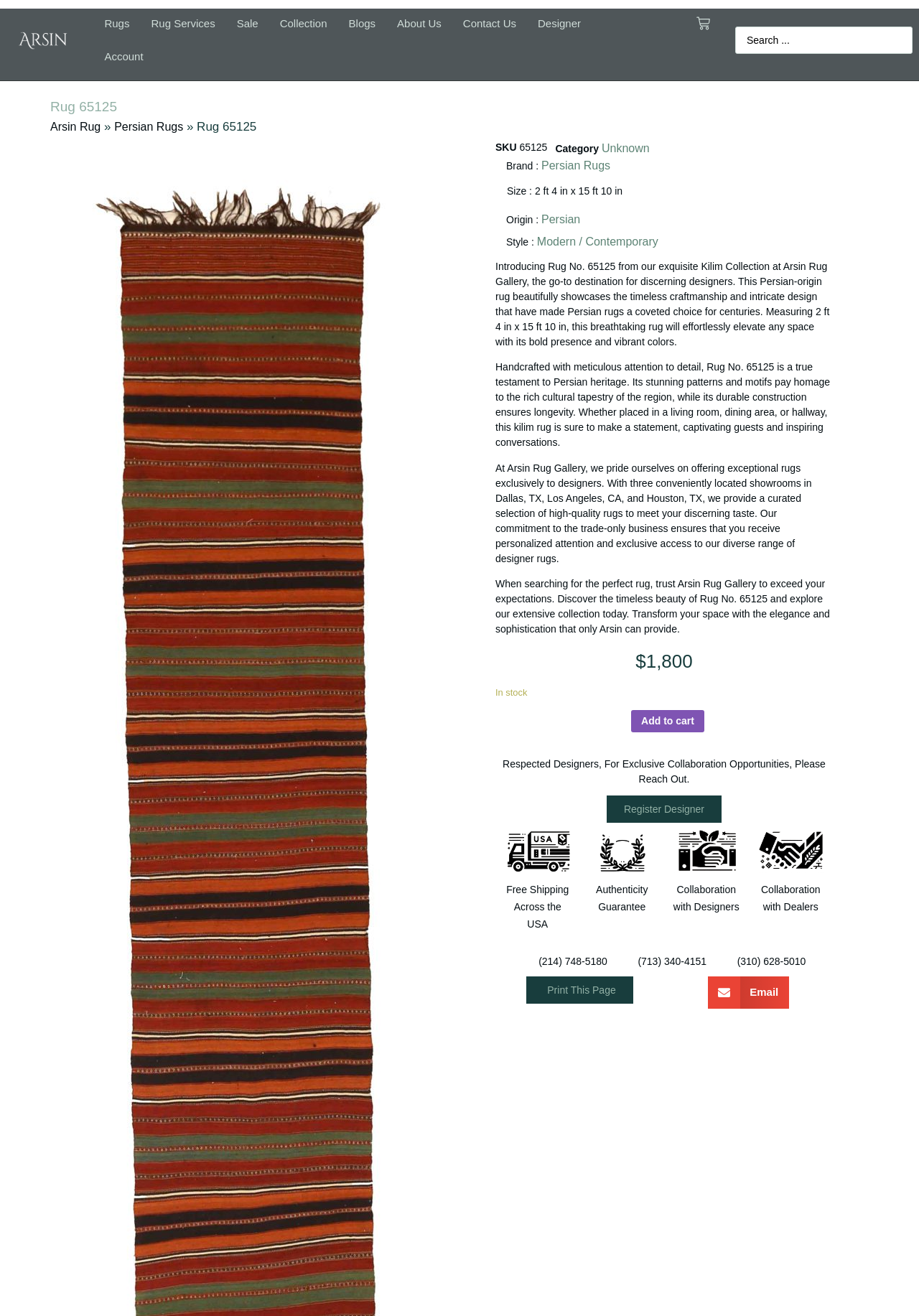Can you specify the bounding box coordinates for the region that should be clicked to fulfill this instruction: "View the 'Collection' page".

[0.293, 0.005, 0.368, 0.031]